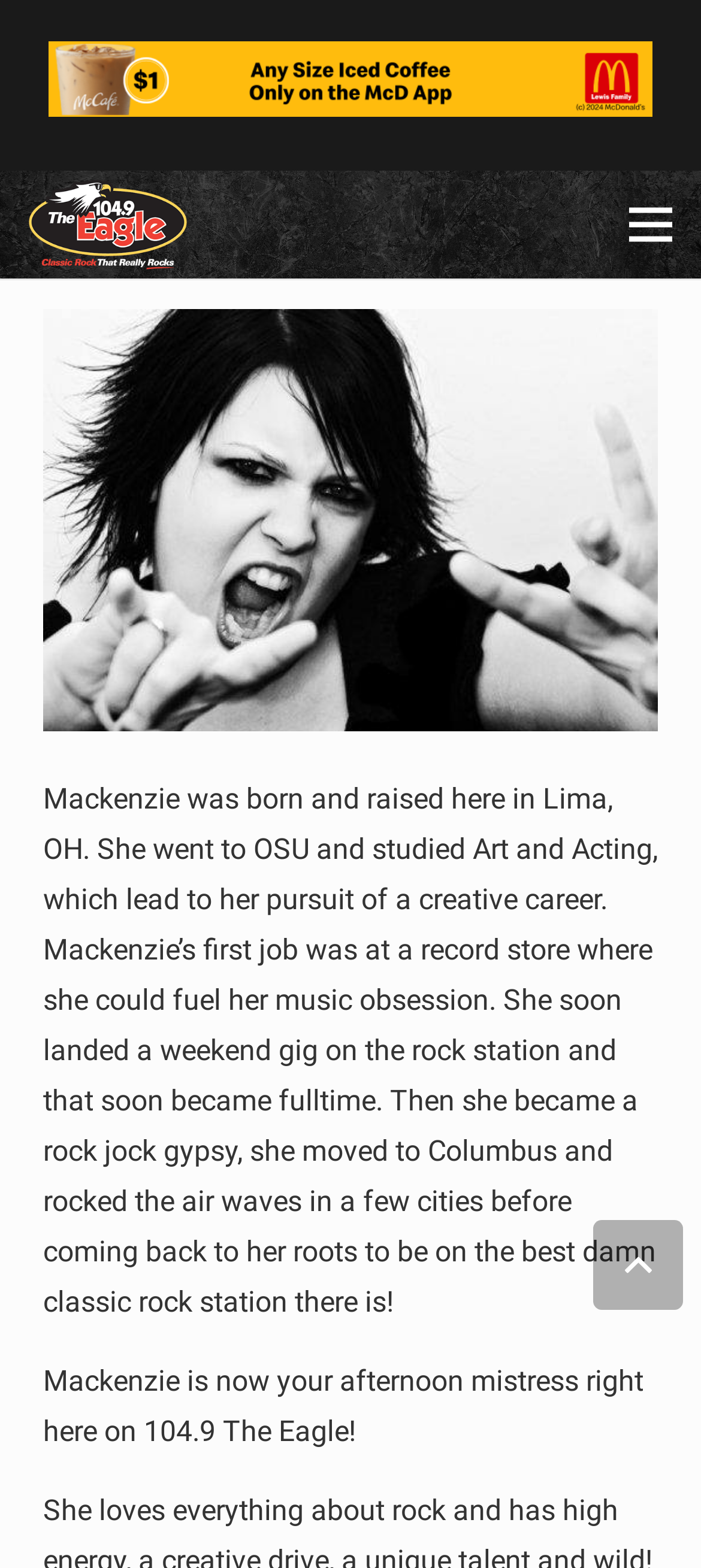Please give a succinct answer using a single word or phrase:
What is Mackenzie's occupation?

Radio jock